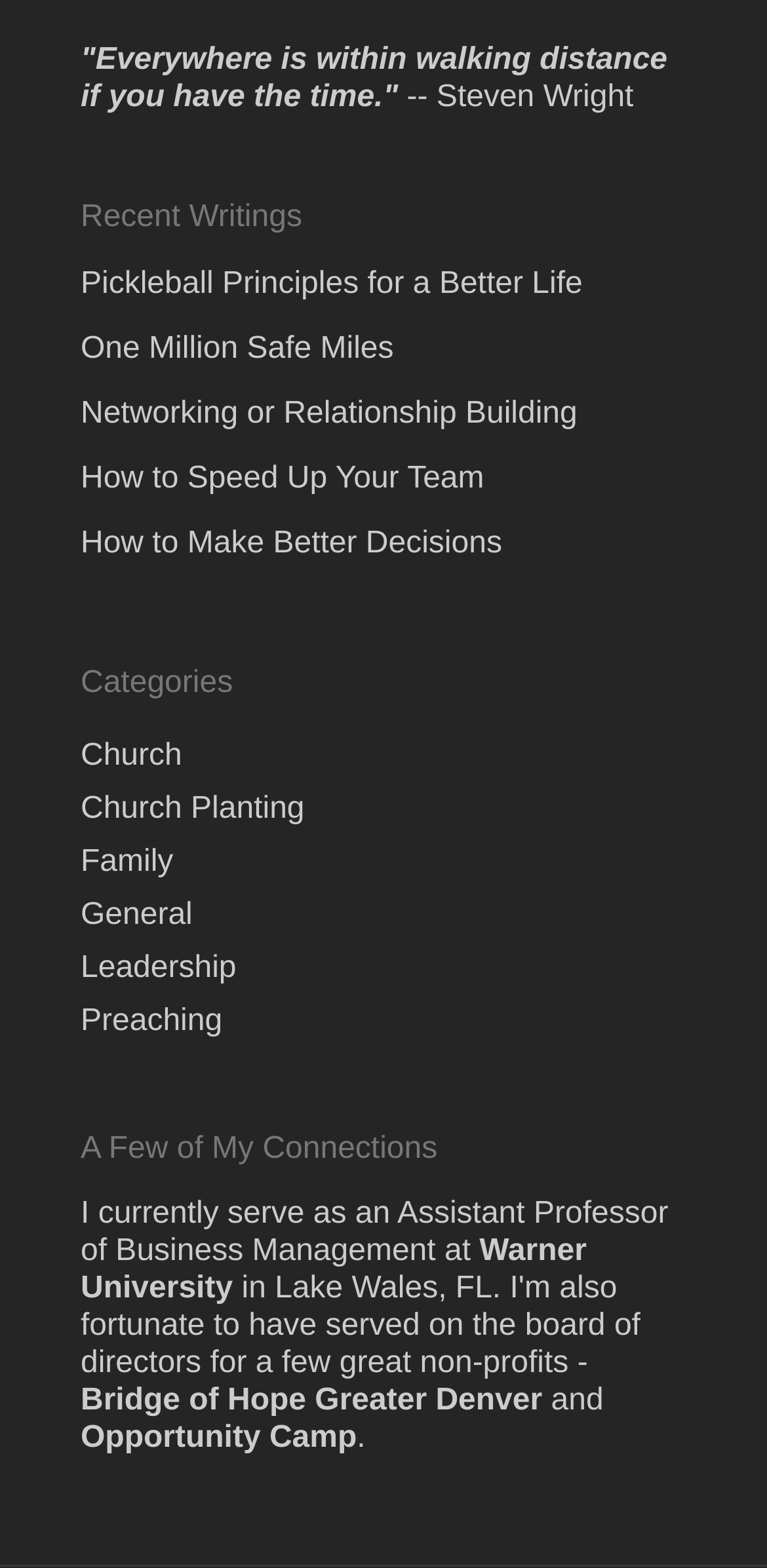Locate the bounding box coordinates of the area where you should click to accomplish the instruction: "explore Church category".

[0.105, 0.47, 0.237, 0.494]